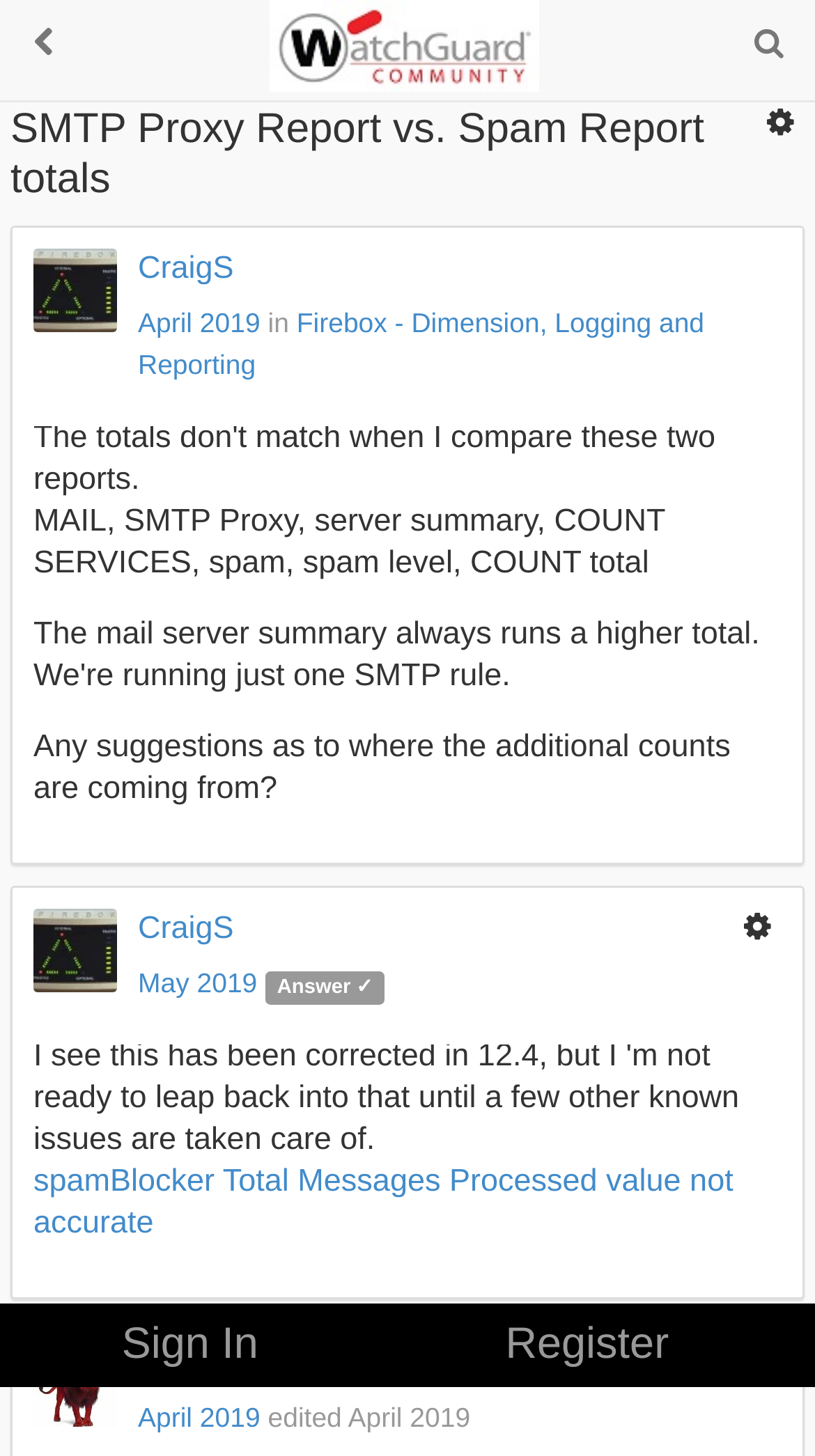What is the topic of the discussion?
Using the visual information from the image, give a one-word or short-phrase answer.

SMTP Proxy Report vs. Spam Report totals